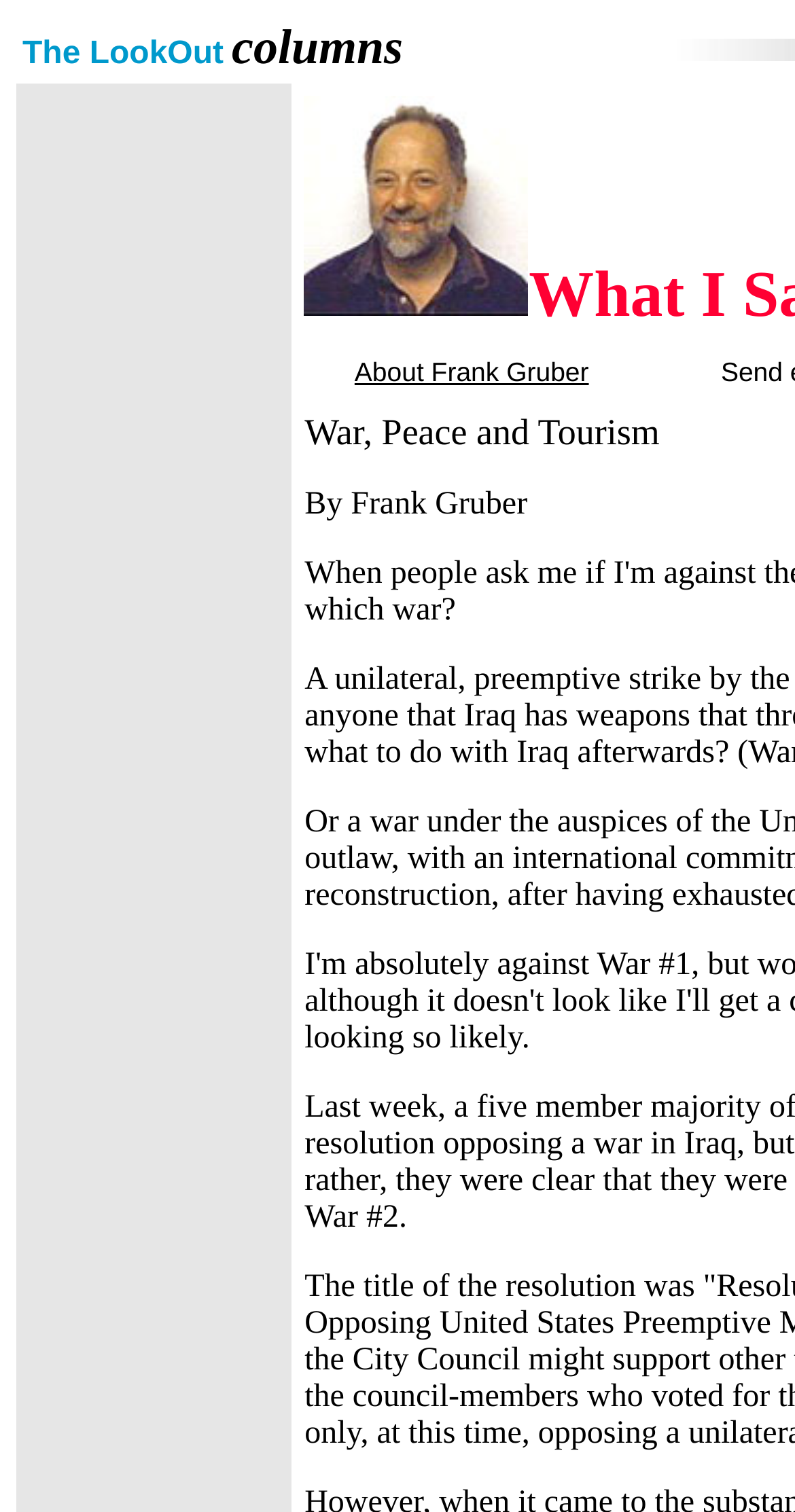Please find the bounding box coordinates (top-left x, top-left y, bottom-right x, bottom-right y) in the screenshot for the UI element described as follows: parent_node: What I Say

[0.383, 0.17, 0.665, 0.218]